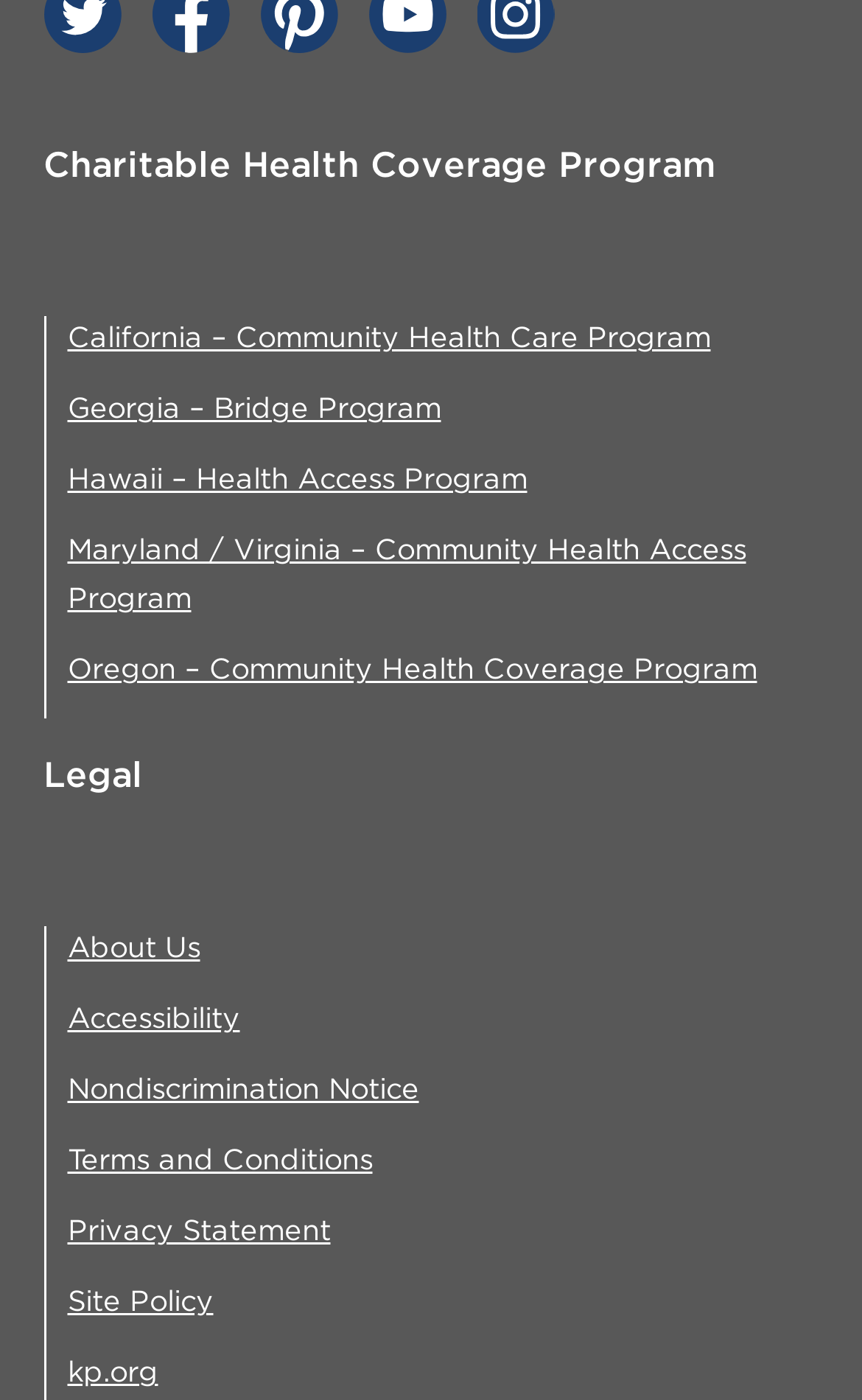Can you specify the bounding box coordinates for the region that should be clicked to fulfill this instruction: "Click on California – Community Health Care Program".

[0.078, 0.232, 0.824, 0.253]